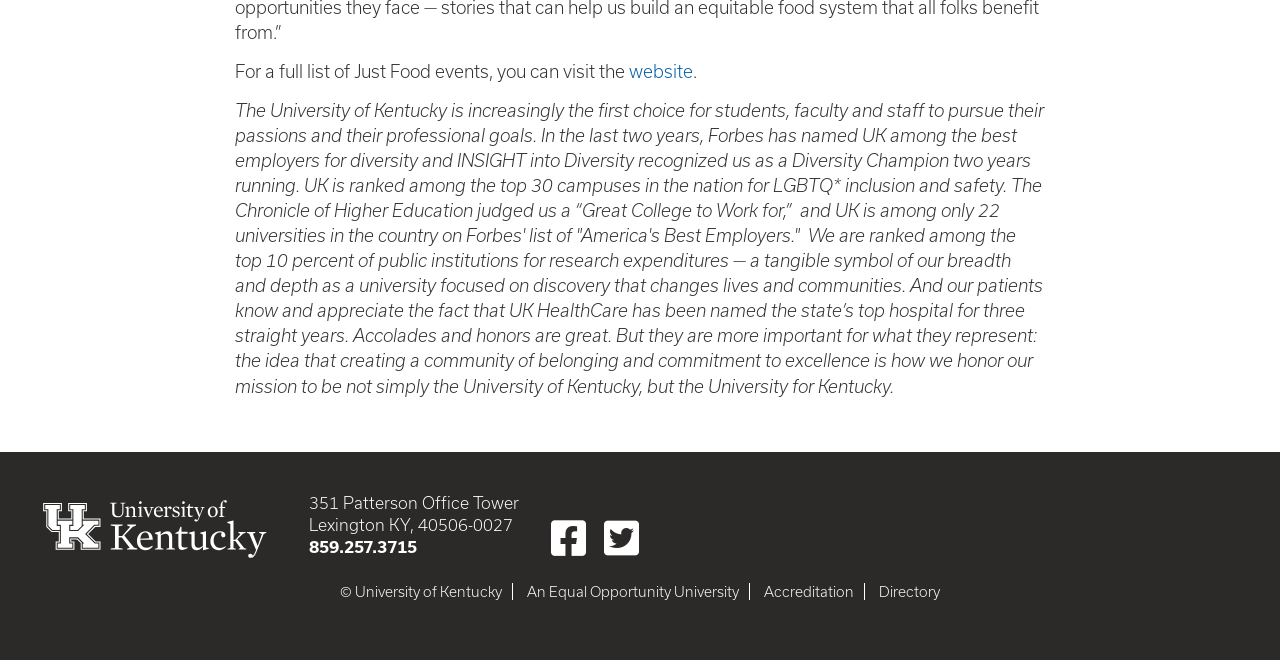Please study the image and answer the question comprehensively:
How many social media links are present?

There are two social media links present, represented by the icons '' and '', which are located near the bottom of the webpage.